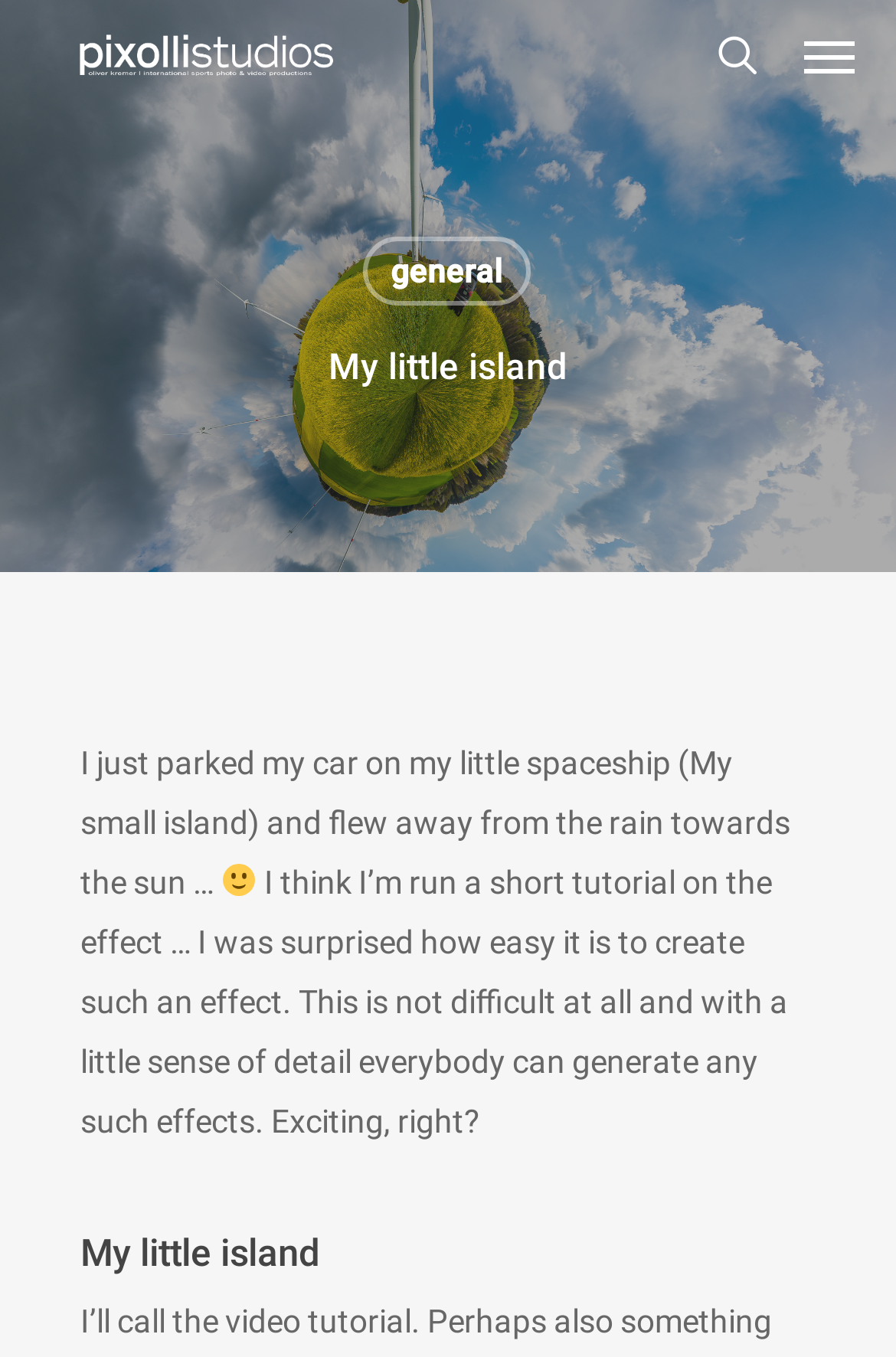Please provide a detailed answer to the question below by examining the image:
How many images are on the top-left corner?

There are three image elements with the same bounding box coordinates [0.046, 0.02, 0.415, 0.061] on the top-left corner of the webpage, all of which have the description 'Pixolli Studios'.